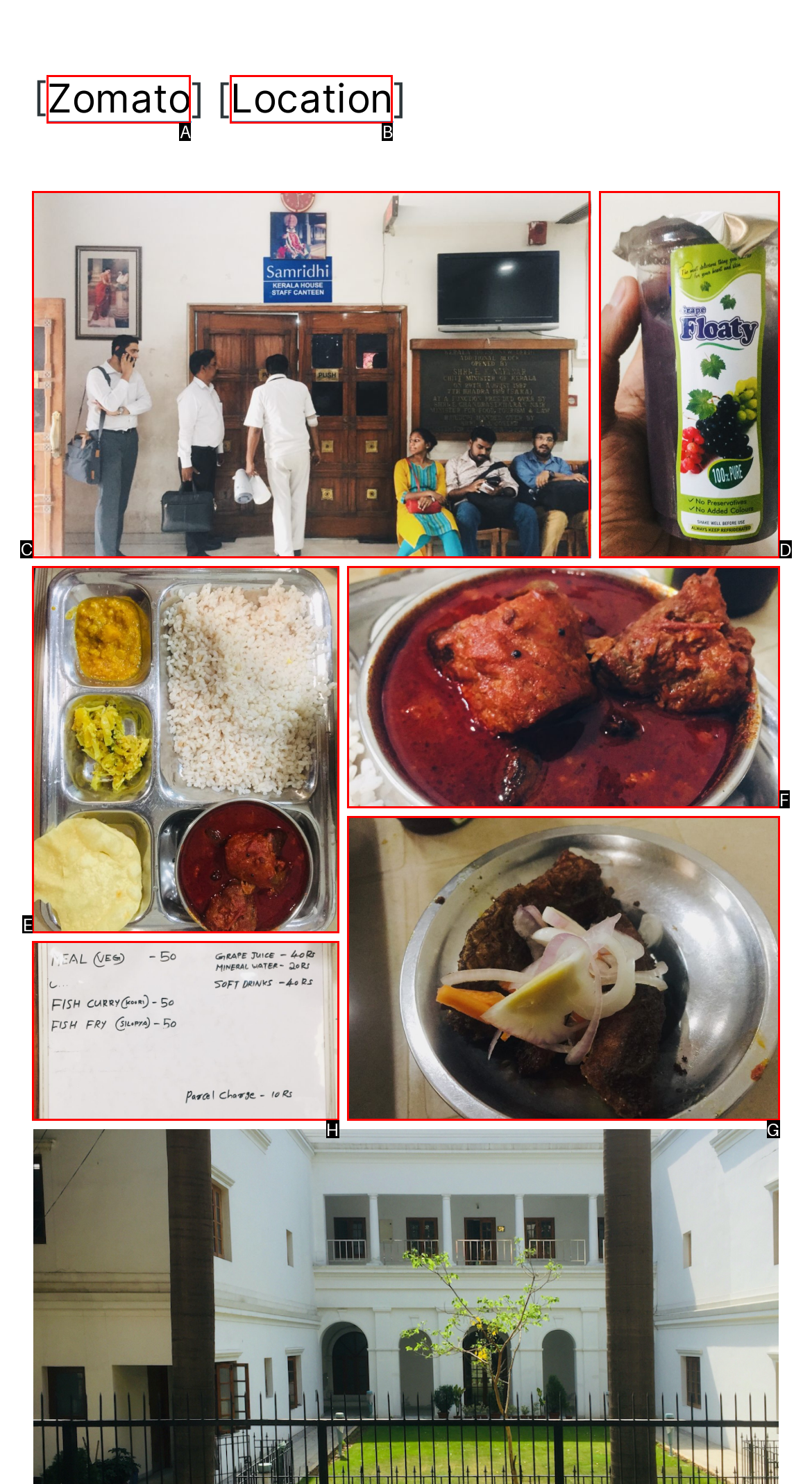Pick the right letter to click to achieve the task: open image in lightbox
Answer with the letter of the correct option directly.

C